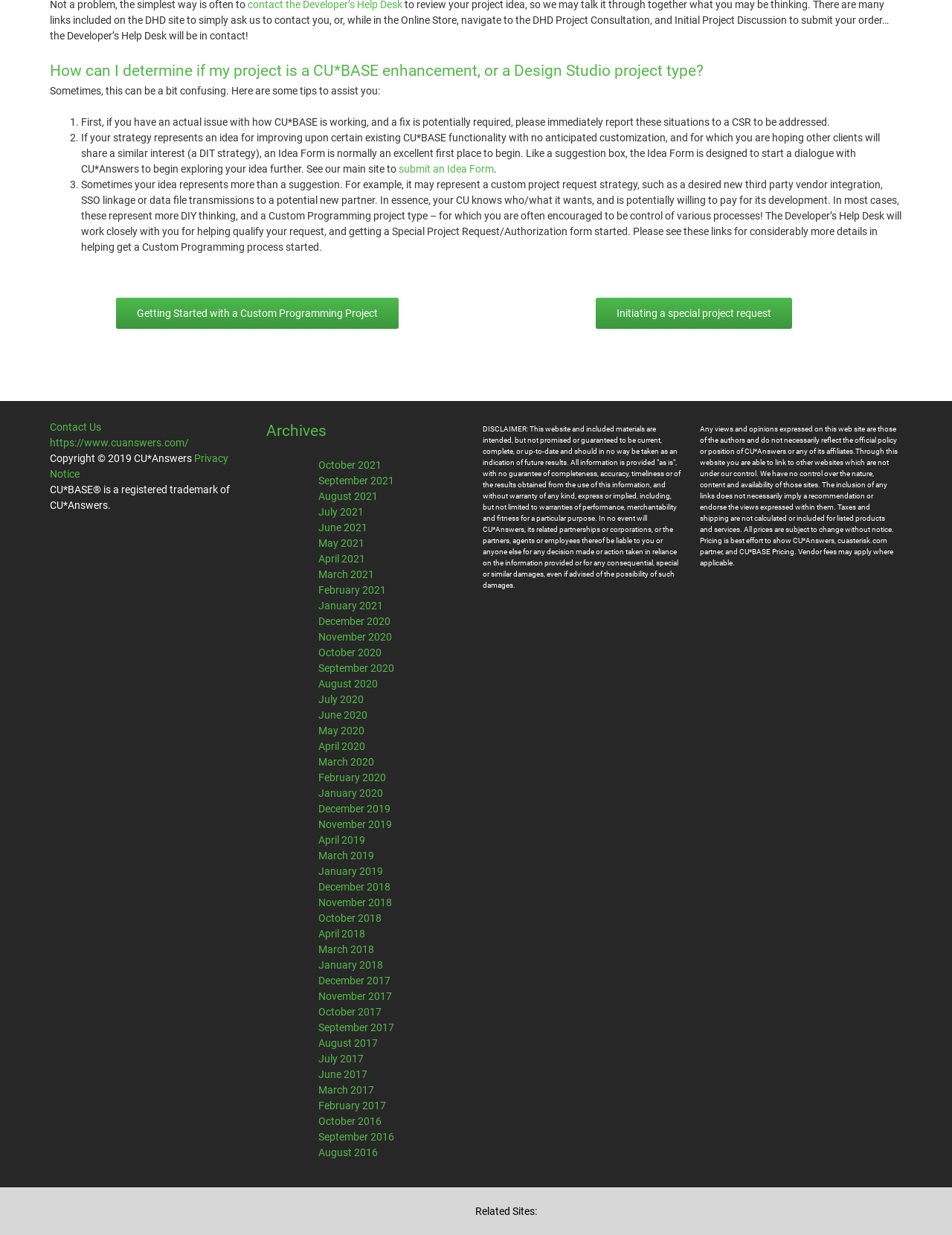What is the registered trademark of CU*Answers? Observe the screenshot and provide a one-word or short phrase answer.

CU*BASE